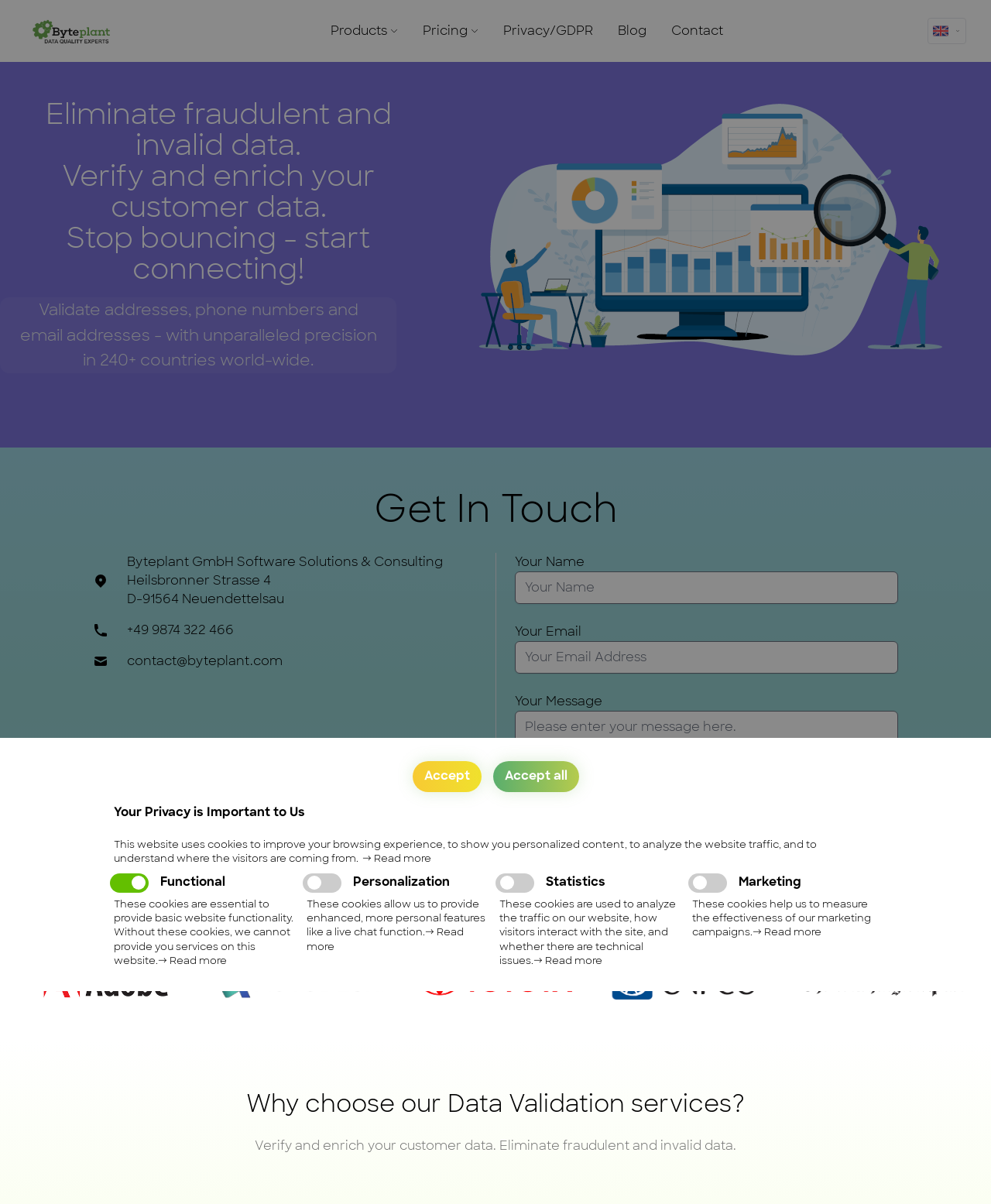Locate the heading on the webpage and return its text.

Get In Touch